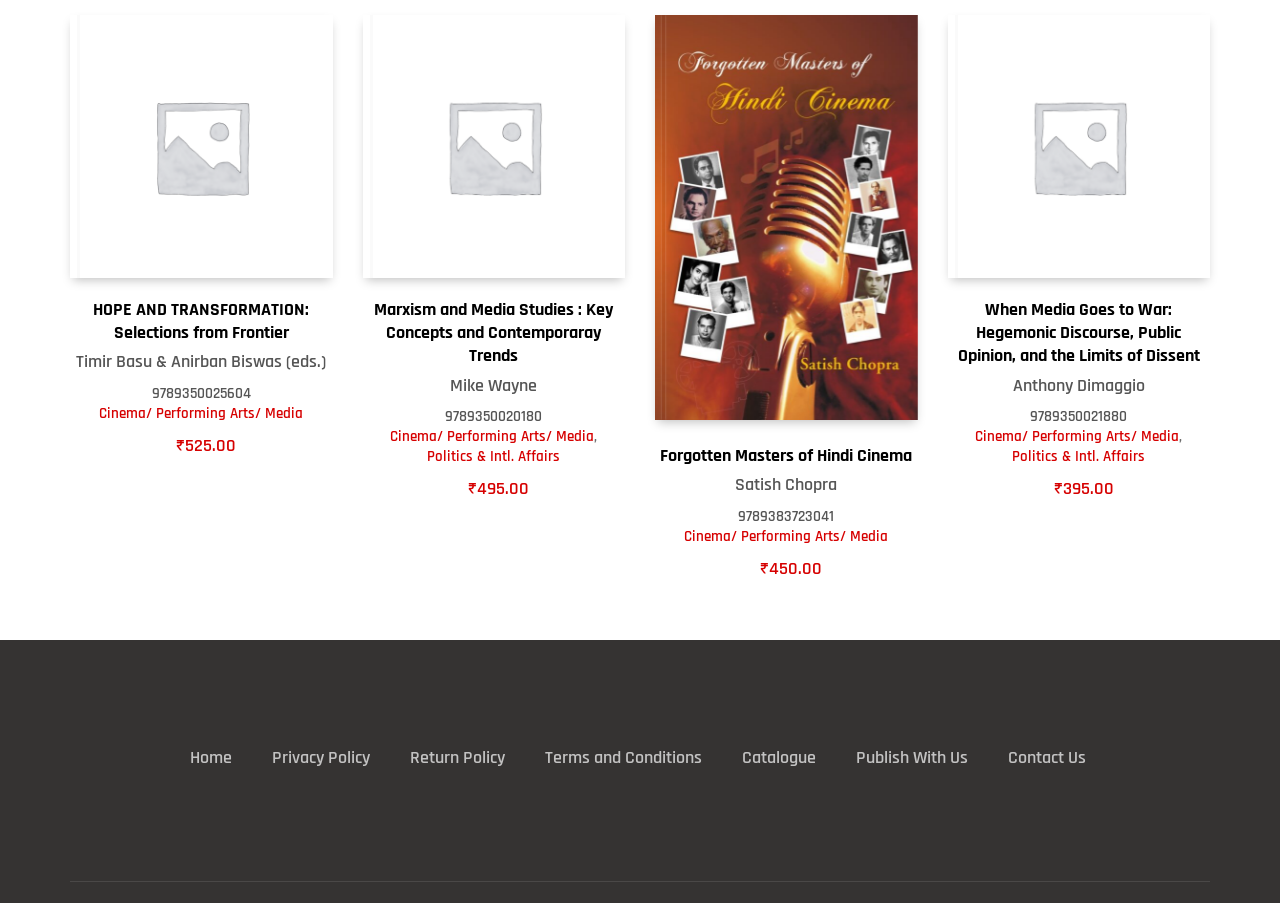Answer the following query with a single word or phrase:
What is the price of the book 'HOPE AND TRANSFORMATION: Selections from Frontier'?

₹525.00